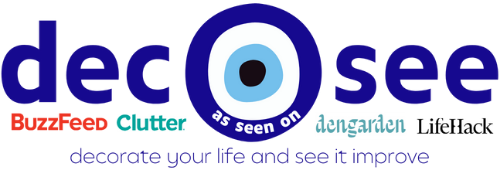How many media outlets are featured in the logo?
From the image, provide a succinct answer in one word or a short phrase.

4